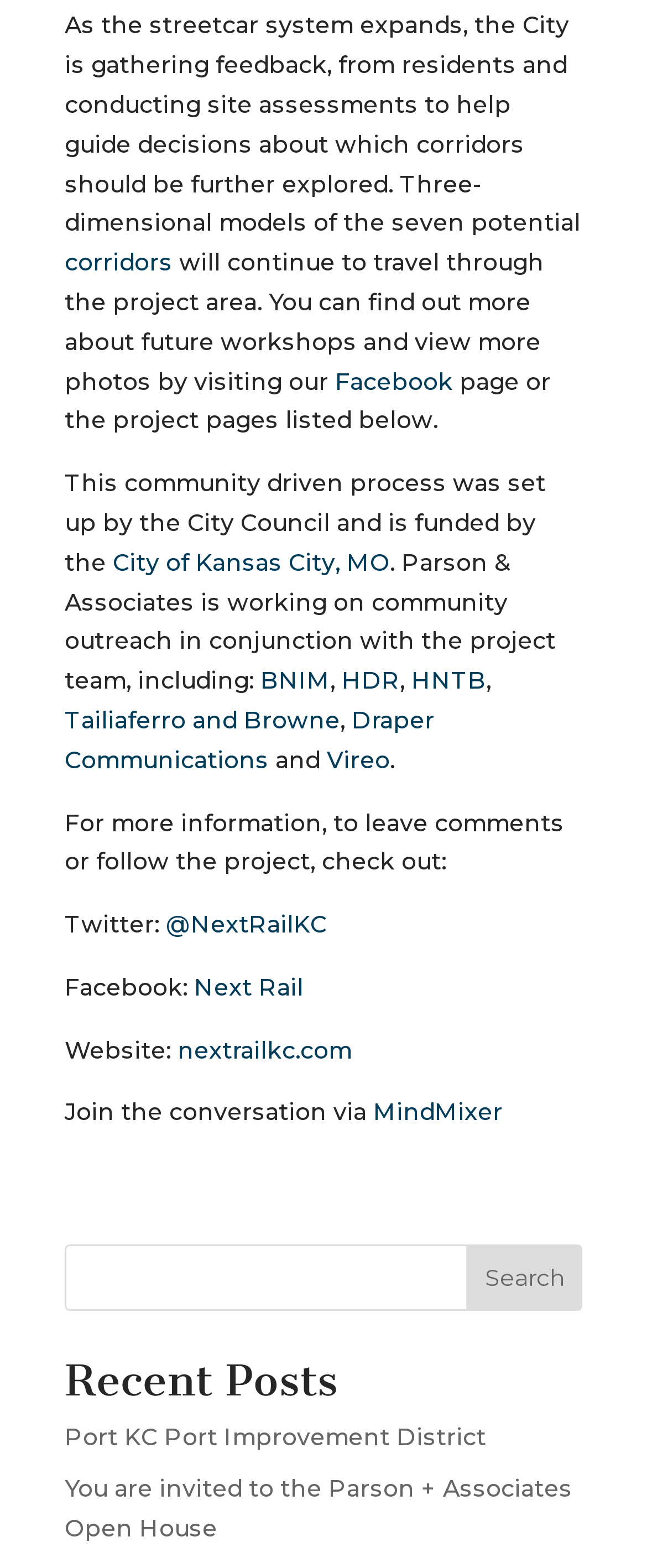Please identify the bounding box coordinates of the area that needs to be clicked to fulfill the following instruction: "Visit the Next Rail KC Twitter page."

[0.256, 0.58, 0.505, 0.599]